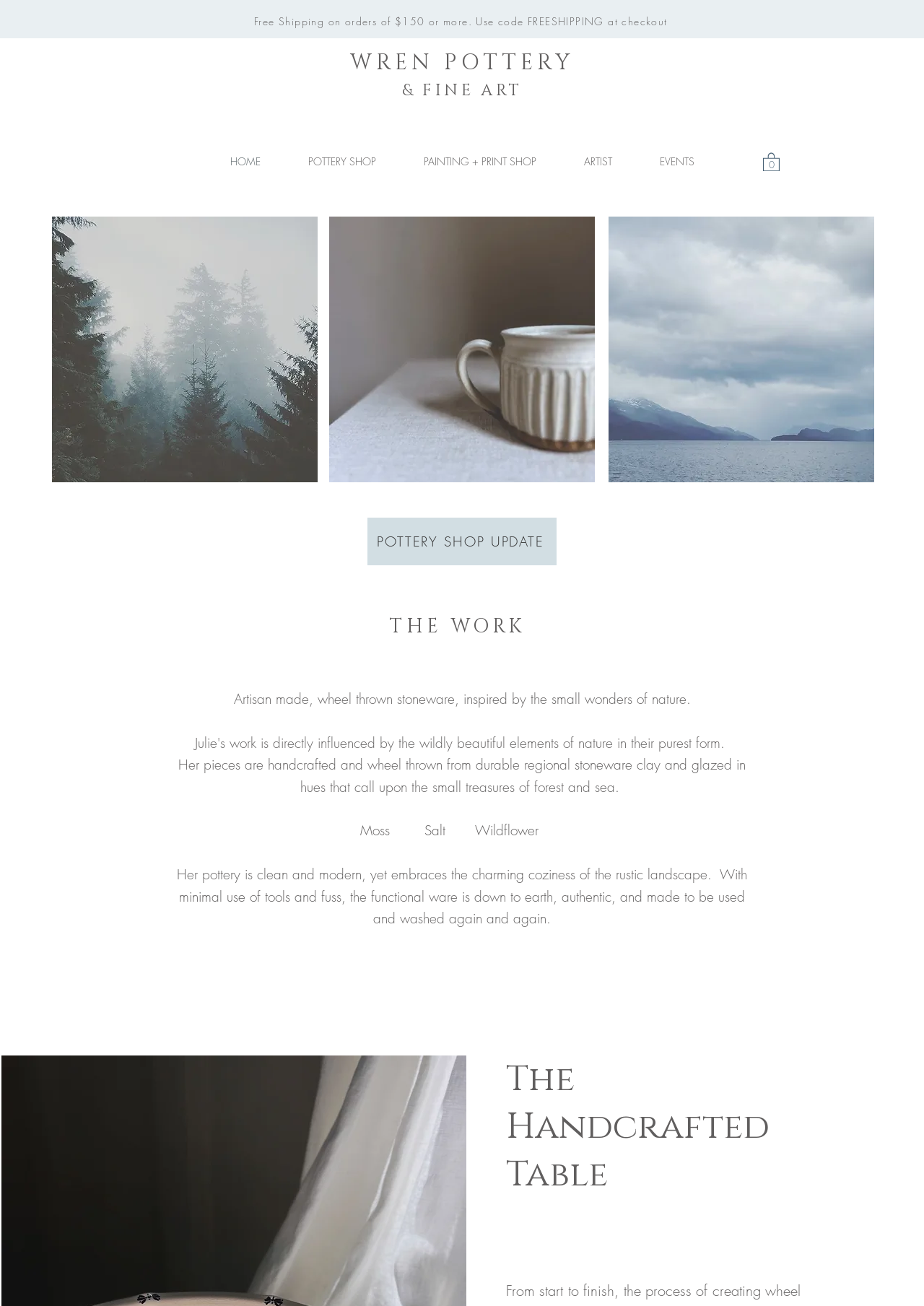Respond to the question below with a single word or phrase:
What is the main theme of the pottery?

Nature